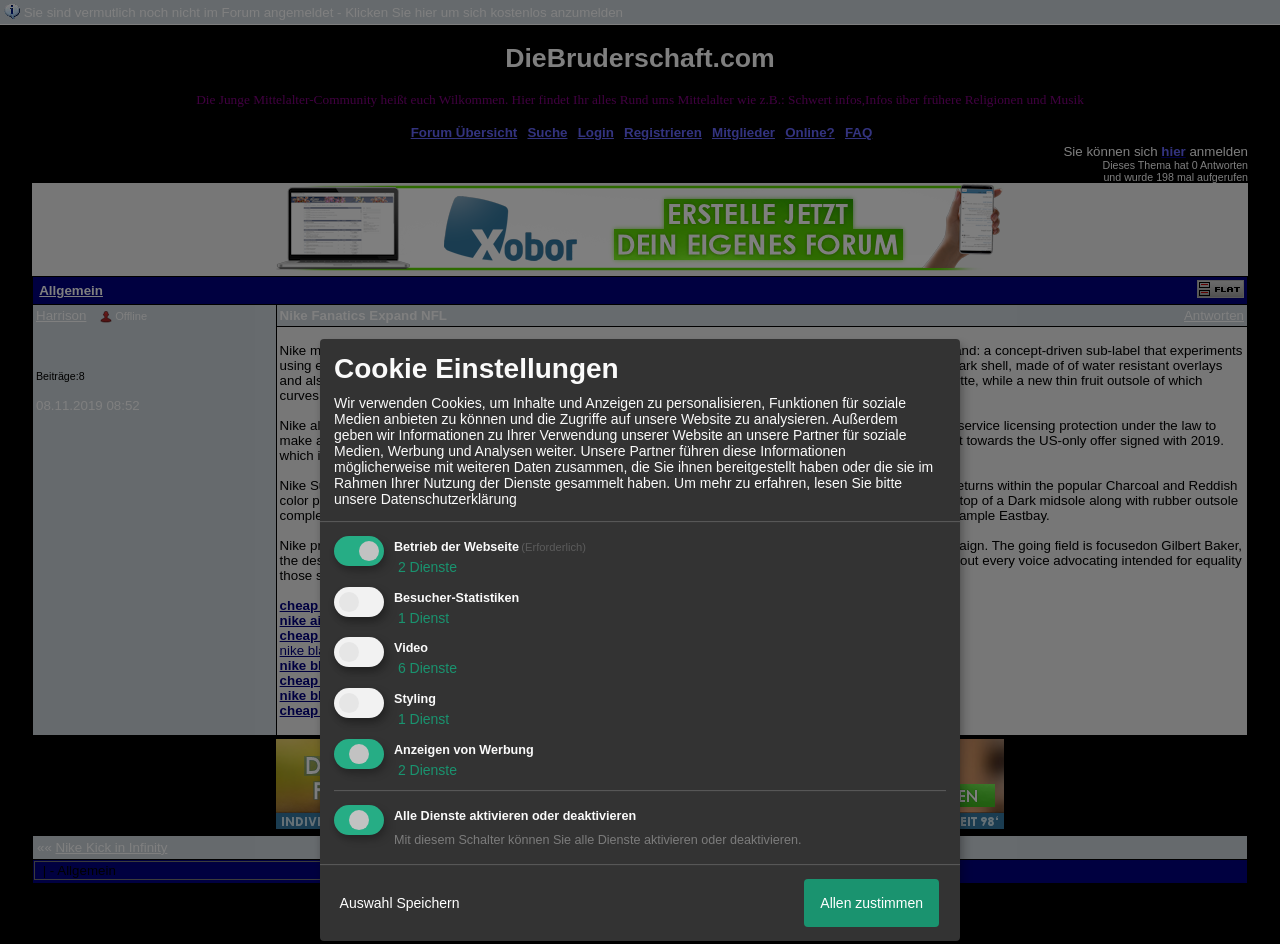What is the color of the midsole in the Nike Air Max Plus?
Based on the image, answer the question with as much detail as possible.

The color of the midsole in the Nike Air Max Plus can be found in the text, which describes the shoe as having a 'Dark midsole'.